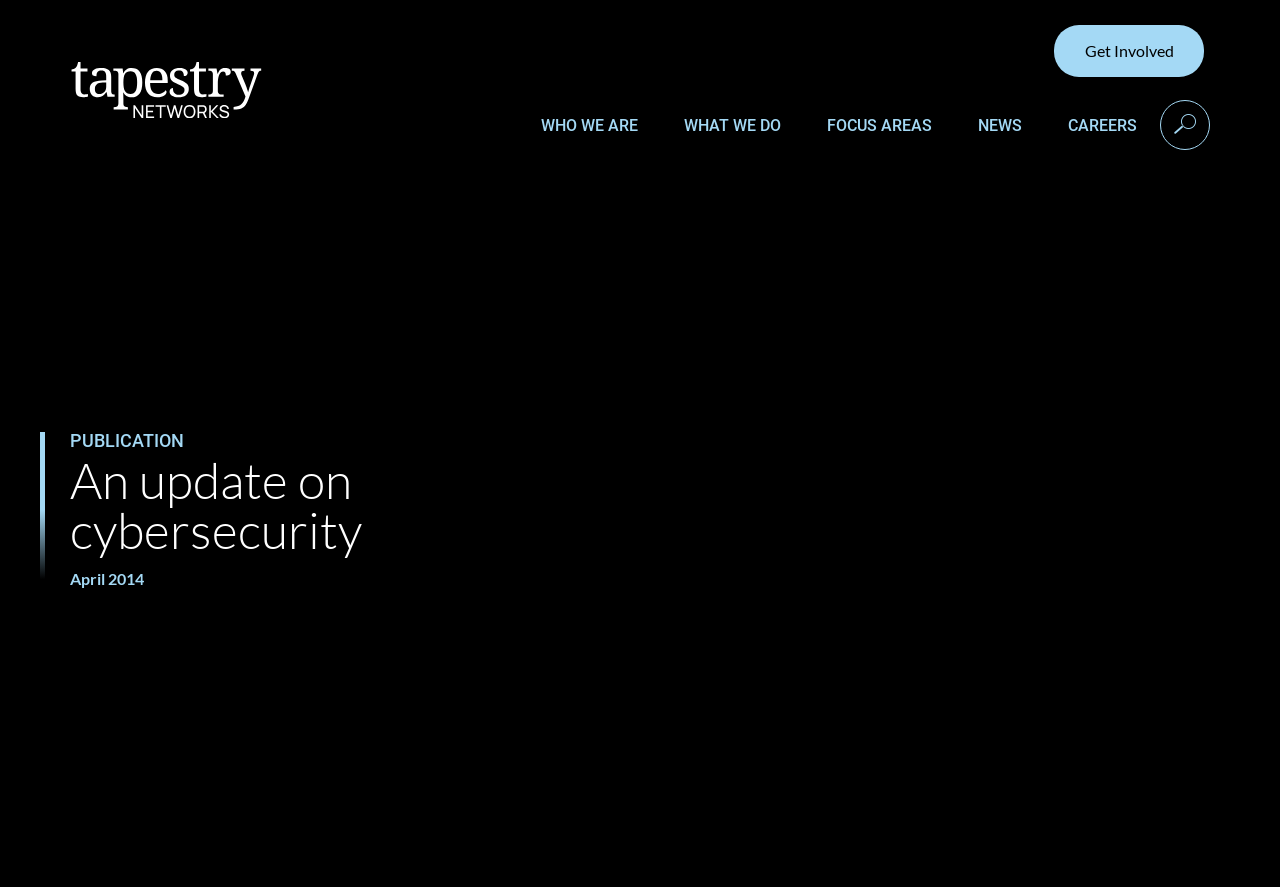Find the bounding box coordinates of the element you need to click on to perform this action: 'read NEWS'. The coordinates should be represented by four float values between 0 and 1, in the format [left, top, right, bottom].

[0.759, 0.124, 0.803, 0.159]